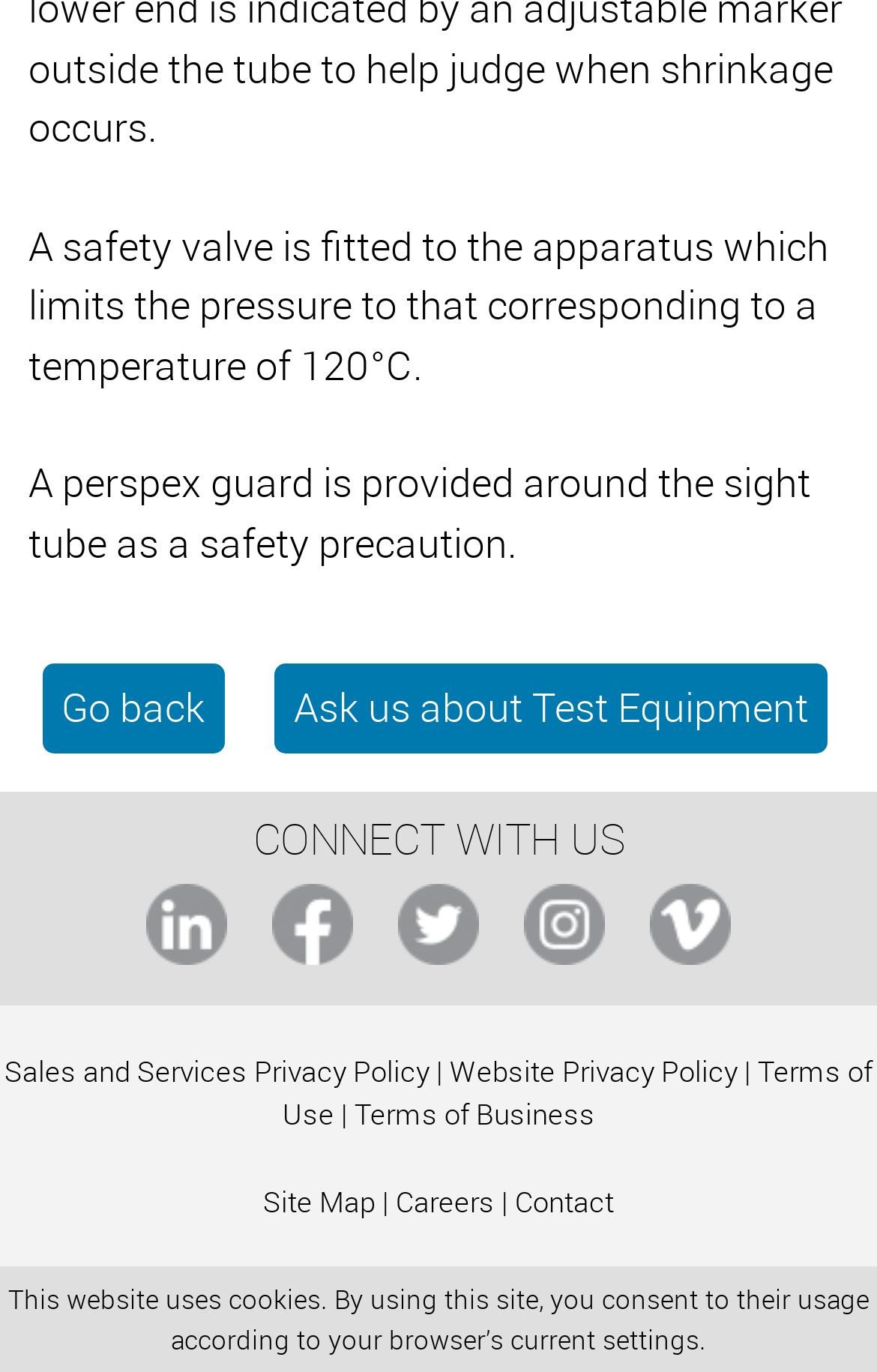What is the purpose of the safety valve?
Please provide a comprehensive and detailed answer to the question.

According to the StaticText element with the text 'A safety valve is fitted to the apparatus which limits the pressure to that corresponding to a temperature of 120°C.', the purpose of the safety valve is to limit the pressure.